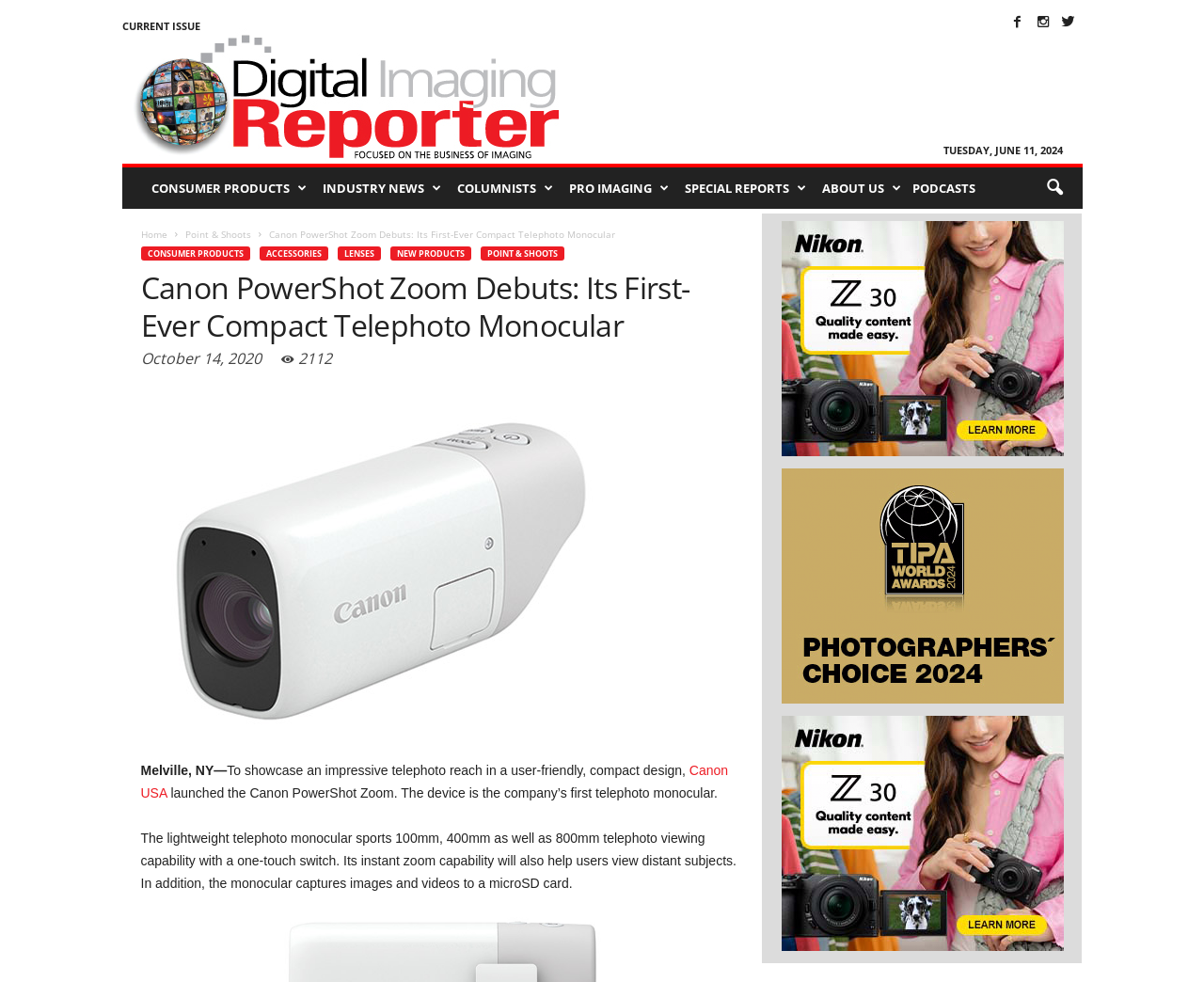What is the type of device described in the article?
Using the image, respond with a single word or phrase.

Telephoto monocular